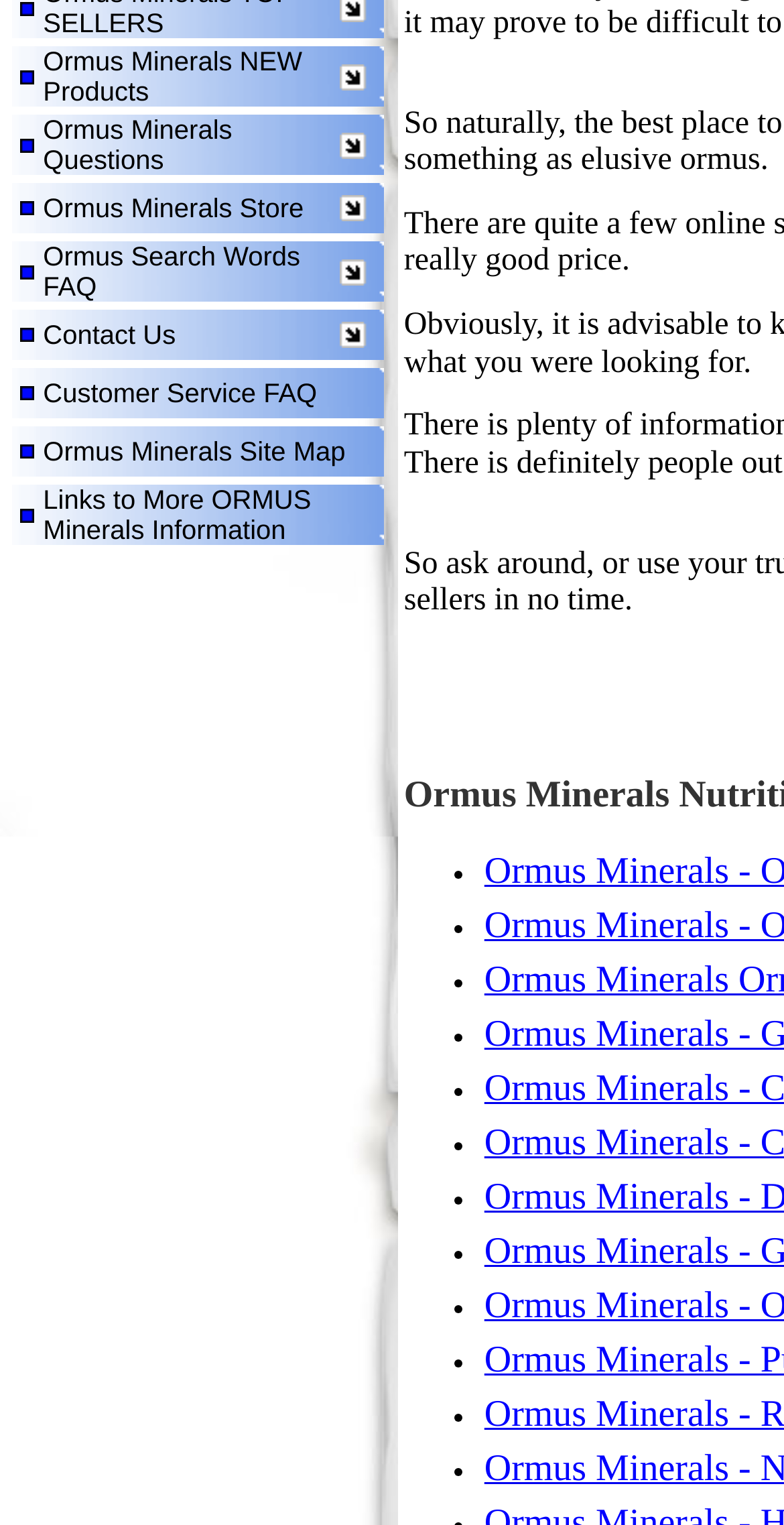Given the description of the UI element: "Ormus Minerals Questions", predict the bounding box coordinates in the form of [left, top, right, bottom], with each value being a float between 0 and 1.

[0.055, 0.075, 0.422, 0.115]